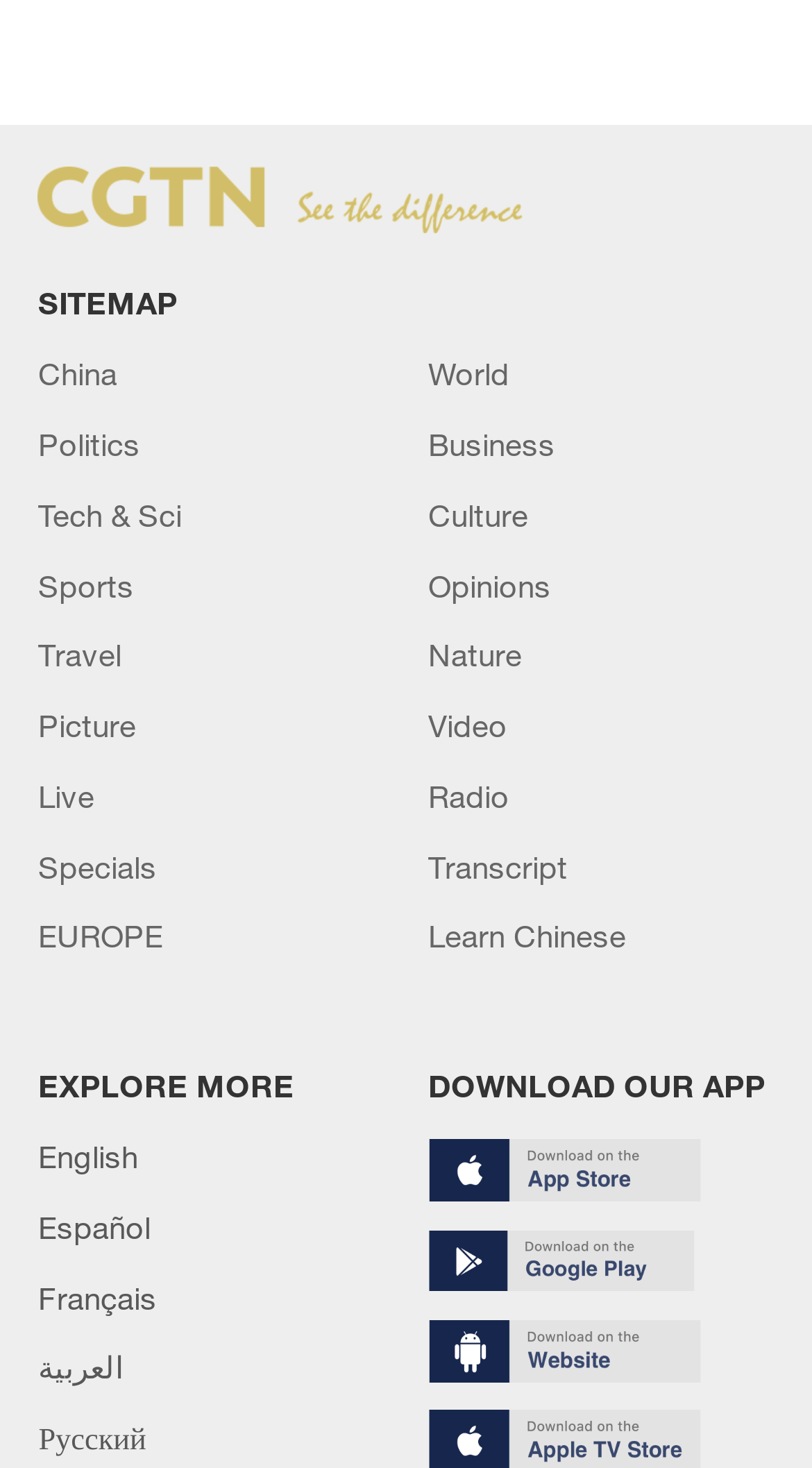How many language options are available?
Answer the question with detailed information derived from the image.

I counted the number of links on the bottom left section of the webpage, starting from 'English' to 'Русский', and found 5 language options.